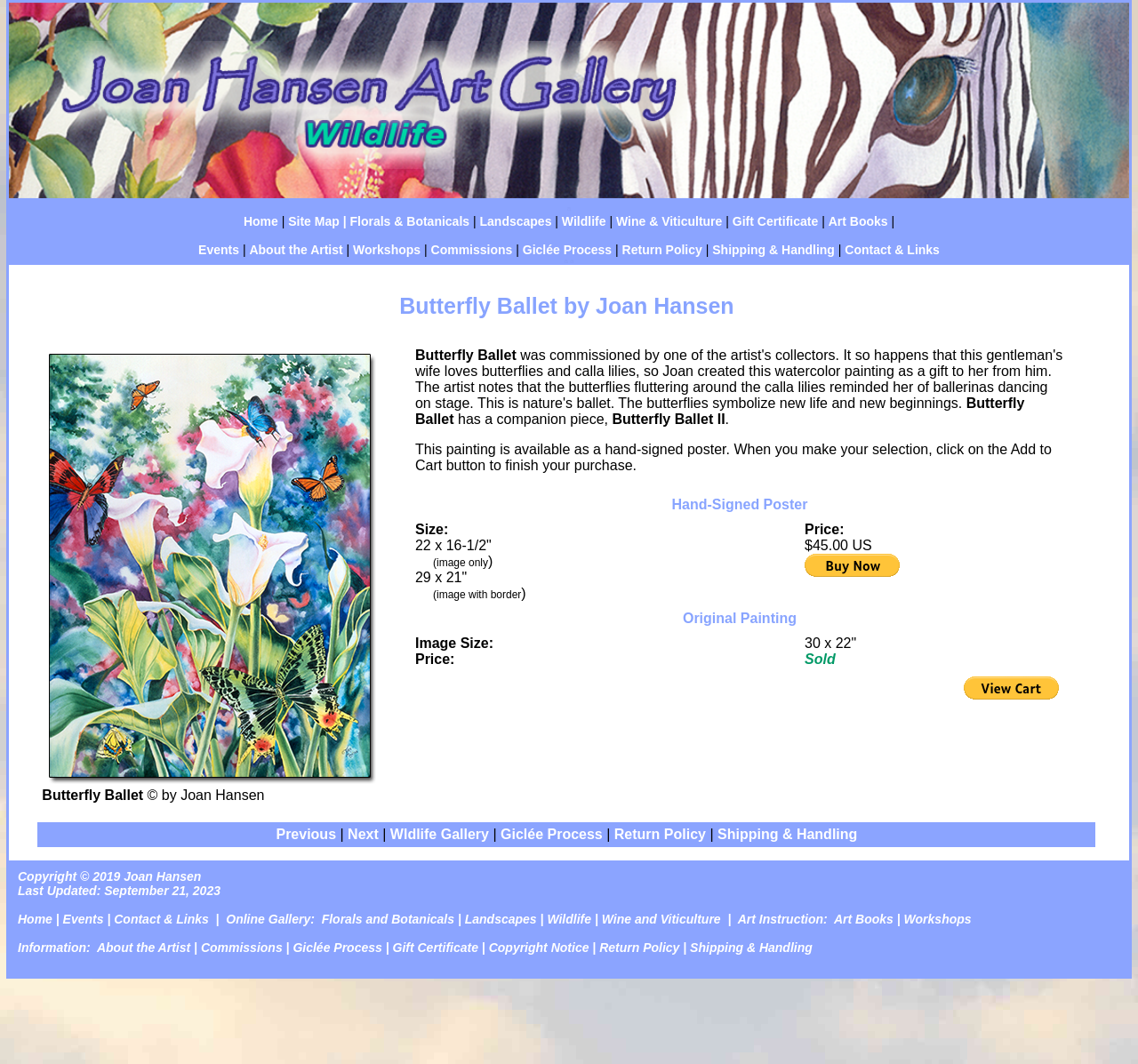Indicate the bounding box coordinates of the clickable region to achieve the following instruction: "View the 'Events' page."

[0.174, 0.228, 0.21, 0.242]